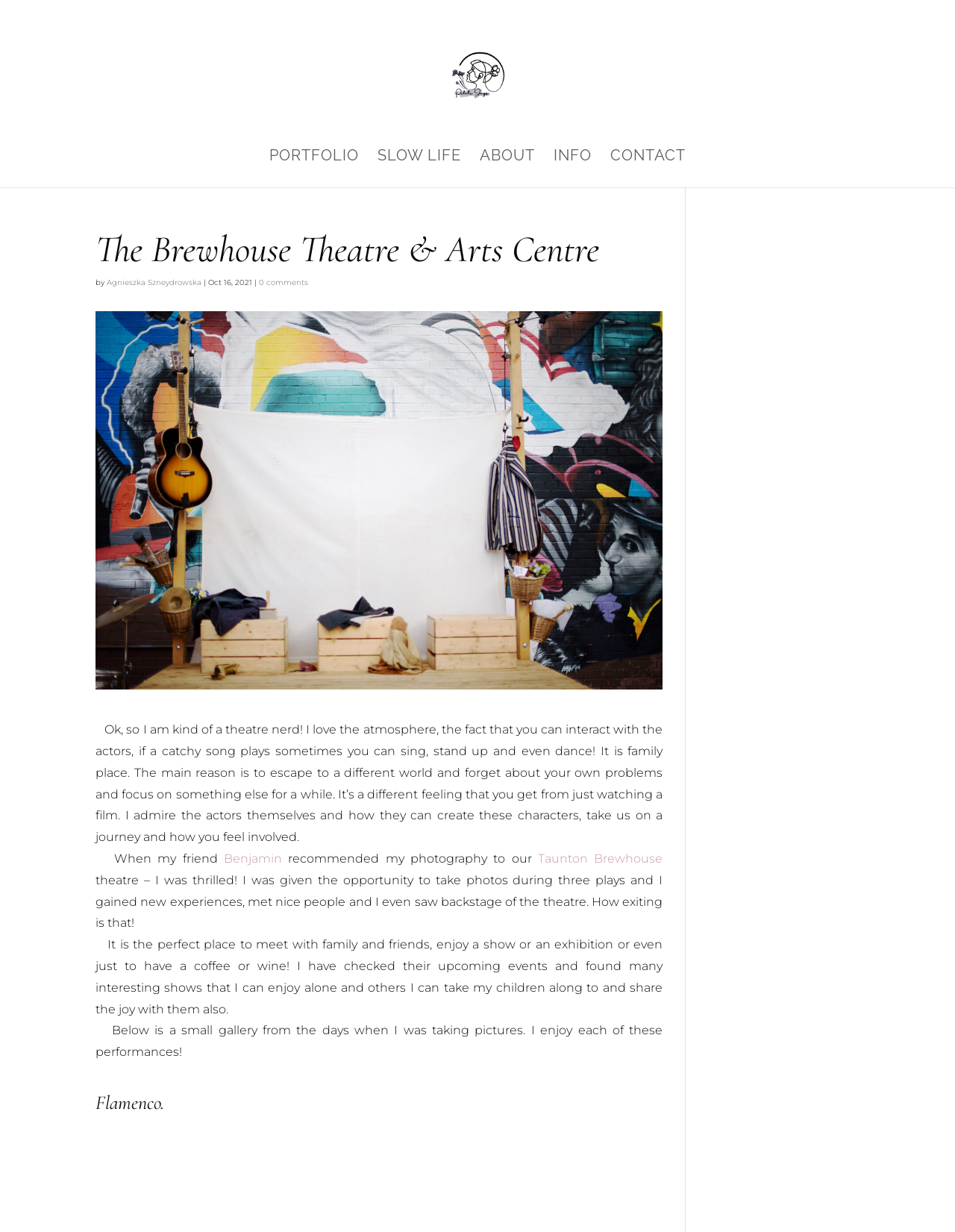Offer a meticulous caption that includes all visible features of the webpage.

The webpage is about Petite Joys Photography, specifically showcasing the photographer's experience at The Brewhouse Theatre & Arts Centre. At the top, there is a logo image of Petite Joys Photography, accompanied by a link to the same. Below this, there are five navigation links: PORTFOLIO, SLOW LIFE, ABOUT, INFO, and CONTACT, arranged horizontally across the page.

The main content of the page is divided into two sections. The first section has a heading that reads "The Brewhouse Theatre & Arts Centre" and is followed by a brief description of the theatre, written by Agnieszka Szneydrowska, dated October 16, 2021. The text expresses the author's enthusiasm for theatre and its unique atmosphere. Below this, there is a large image that spans the width of the page.

The second section is a personal account of the photographer's experience at the Brewhouse Theatre, where they were given the opportunity to take photos during three plays. The text is divided into several paragraphs, describing the photographer's excitement and the experiences they gained. There are also links to Benjamin and Taunton Brewhouse theatre embedded within the text.

Finally, there is a heading "Flamenco" at the bottom of the page, which appears to be a title for a photo gallery or exhibition.